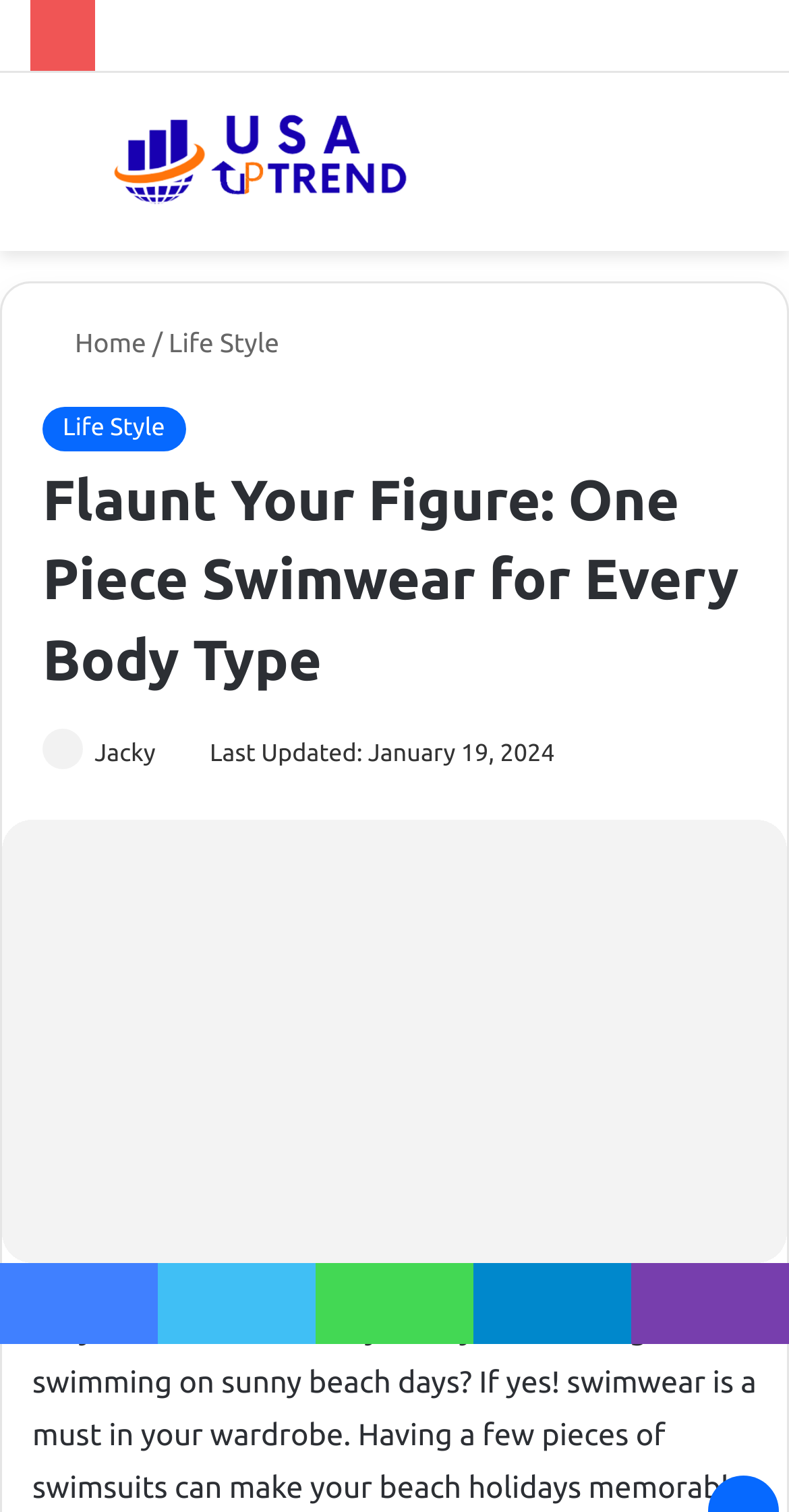Your task is to find and give the main heading text of the webpage.

Flaunt Your Figure: One Piece Swimwear for Every Body Type